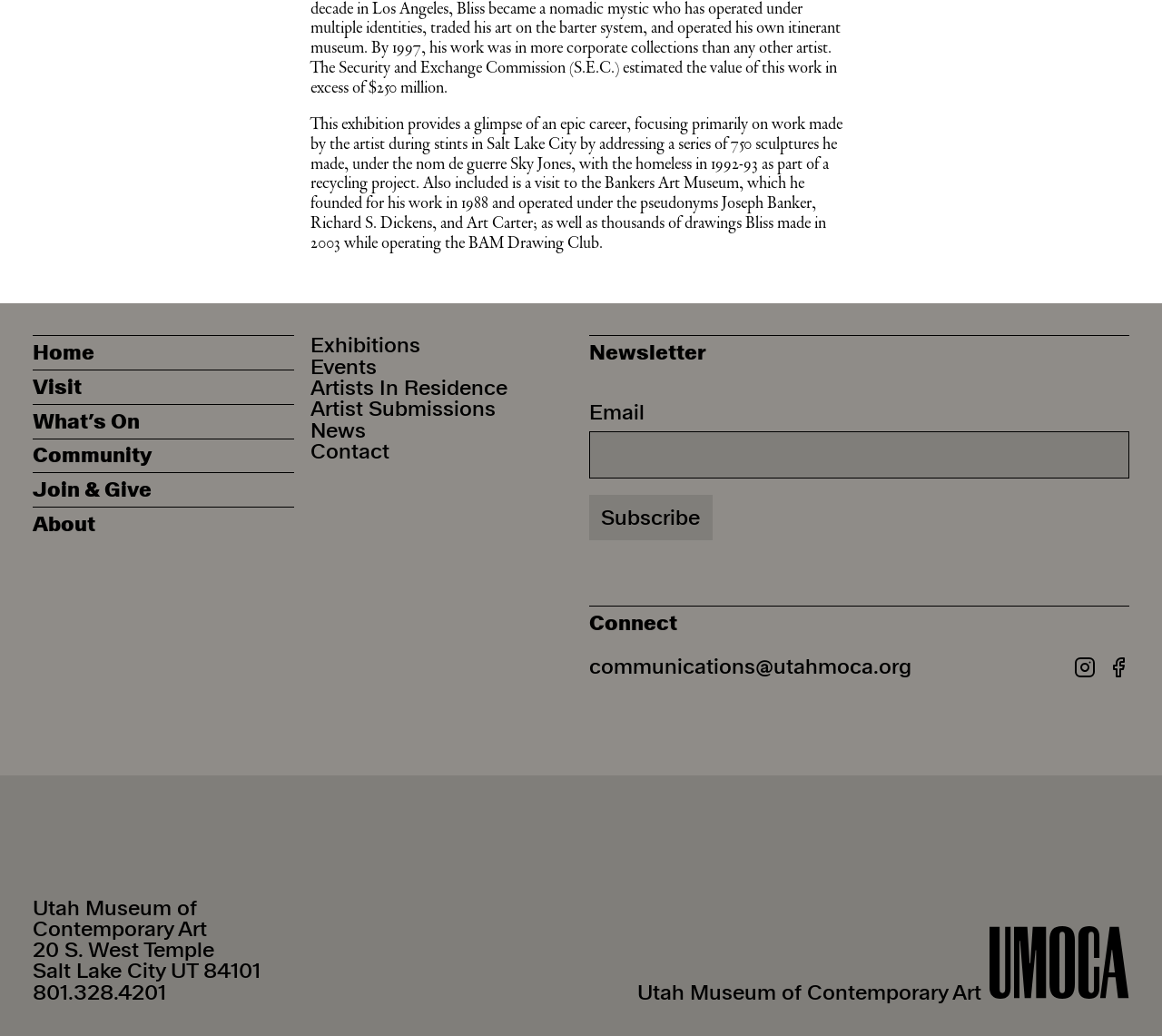Using the information in the image, give a detailed answer to the following question: What is the phone number of the museum?

The phone number of the museum can be found in the footer section of the webpage, where the address and contact information are provided. The phone number is listed as '801.328.4201'.